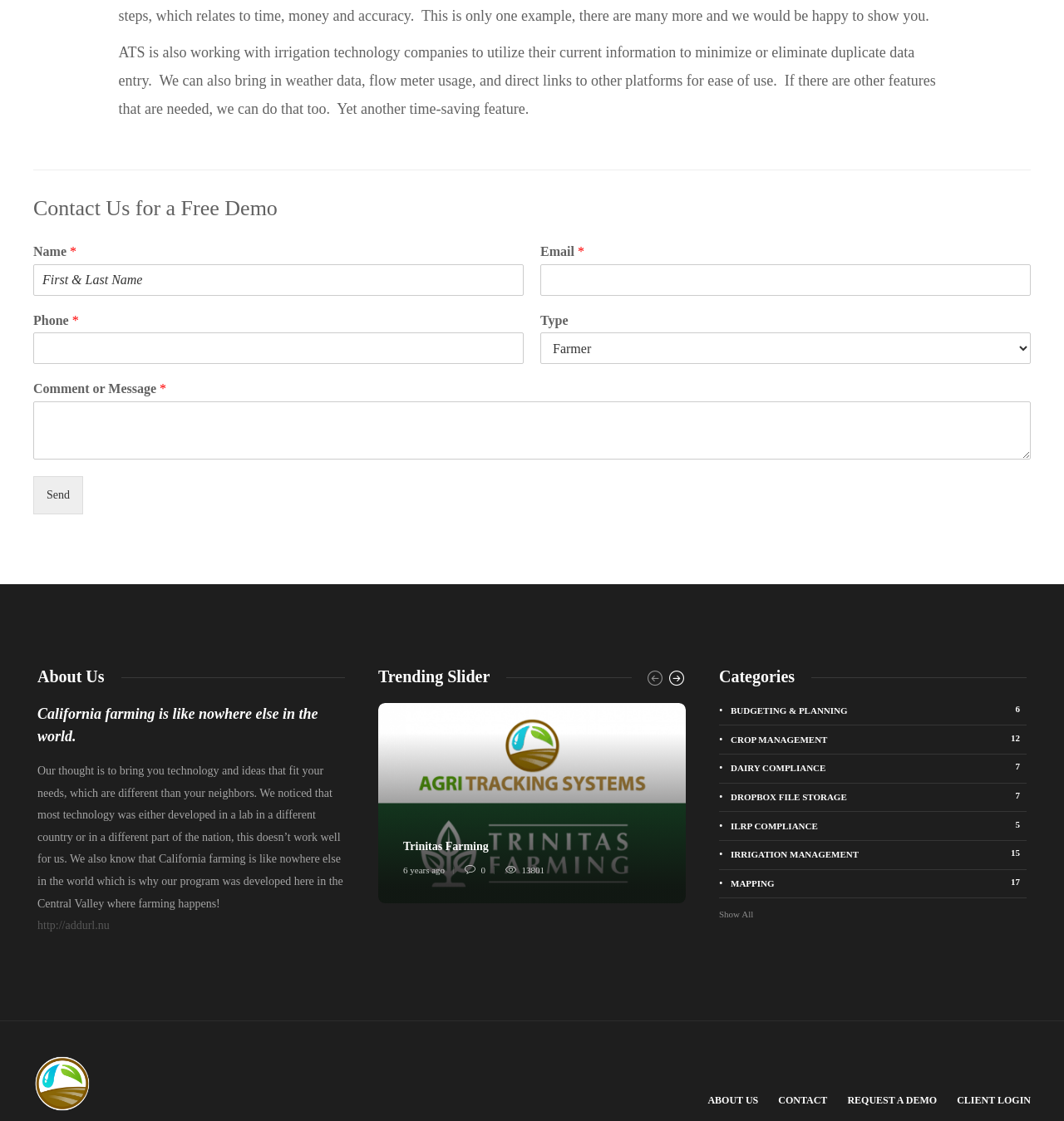Locate the bounding box coordinates of the element that should be clicked to fulfill the instruction: "Click the 'Contact Us for a Free Demo' link".

[0.031, 0.175, 0.261, 0.196]